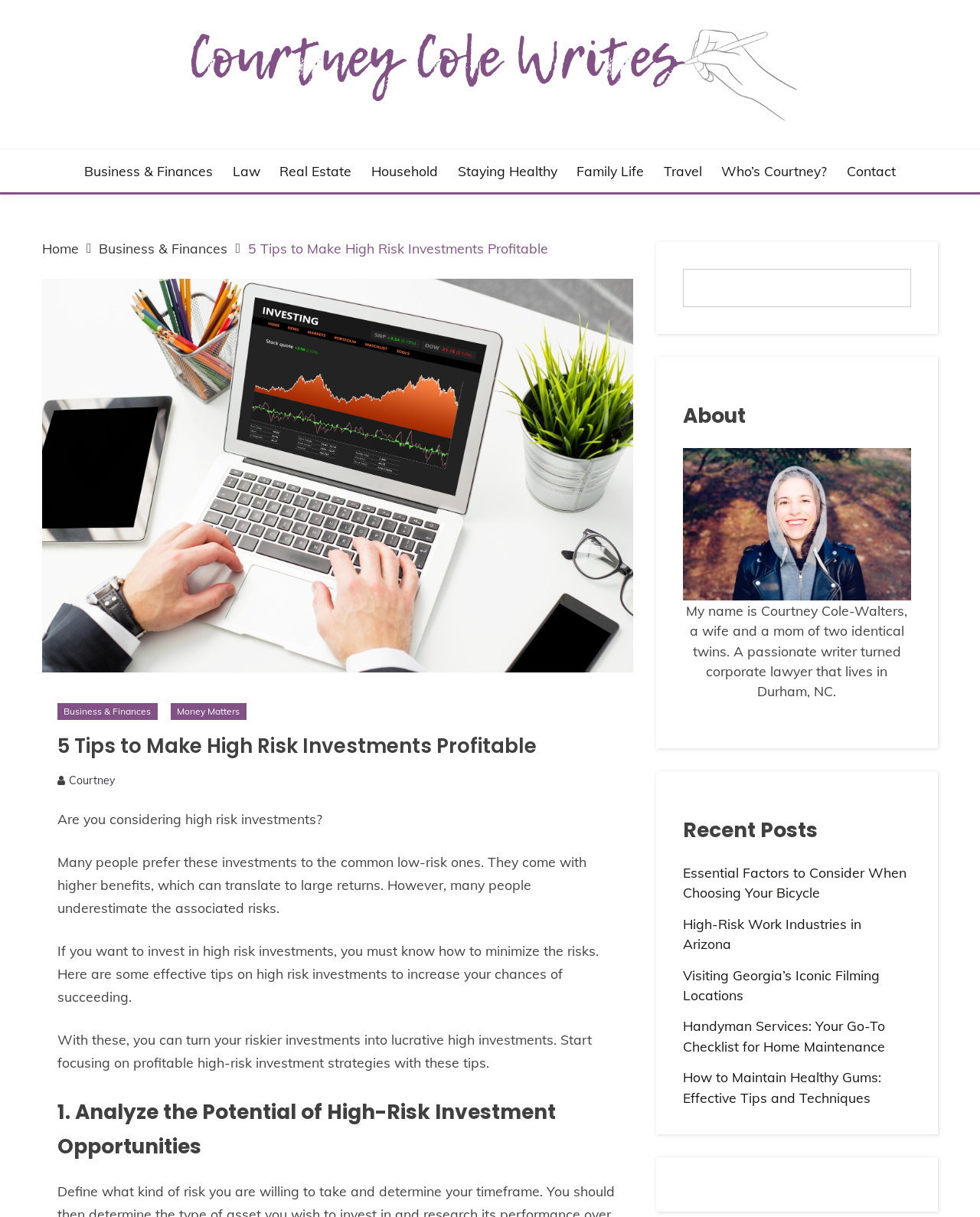Generate a thorough description of the webpage.

This webpage is about high-risk investments and provides tips on how to make them profitable. At the top, there is a header section with a logo and a navigation menu that includes links to various categories such as Business & Finances, Law, Real Estate, and more. Below the header, there is a breadcrumb navigation section that shows the current page's location in the website's hierarchy.

The main content of the page is divided into two columns. The left column contains a large image, and below it, there are links to related categories such as Business & Finances and Money Matters. The right column contains the main article, which starts with a heading "5 Tips to Make High Risk Investments Profitable" followed by a brief introduction to high-risk investments and their benefits.

The article then provides five tips on how to minimize the risks associated with high-risk investments, with each tip having its own heading and descriptive text. The tips are followed by a conclusion that summarizes the importance of using these strategies to increase the chances of success.

In the right column, below the main article, there is a section about the author, Courtney Cole-Walters, which includes a brief bio and a heading "About". Below the author section, there is a list of recent posts with links to other articles on various topics such as bicycles, high-risk work industries, filming locations, home maintenance, and healthy gums.

At the bottom right corner of the page, there is a search box, and at the very bottom, there is a link with a icon.